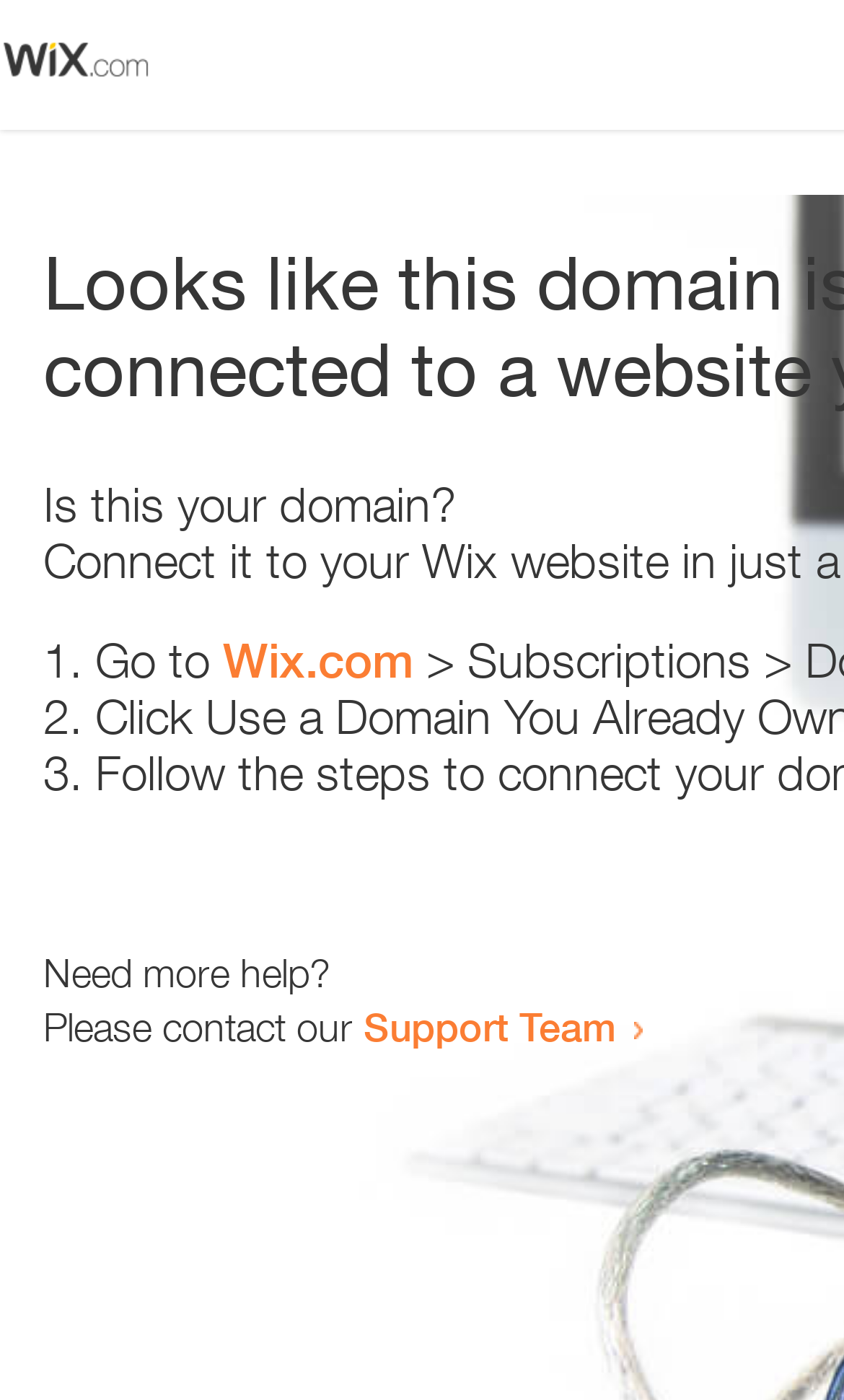Respond to the question below with a single word or phrase: Where is the 'Support Team' link located?

Bottom of the page